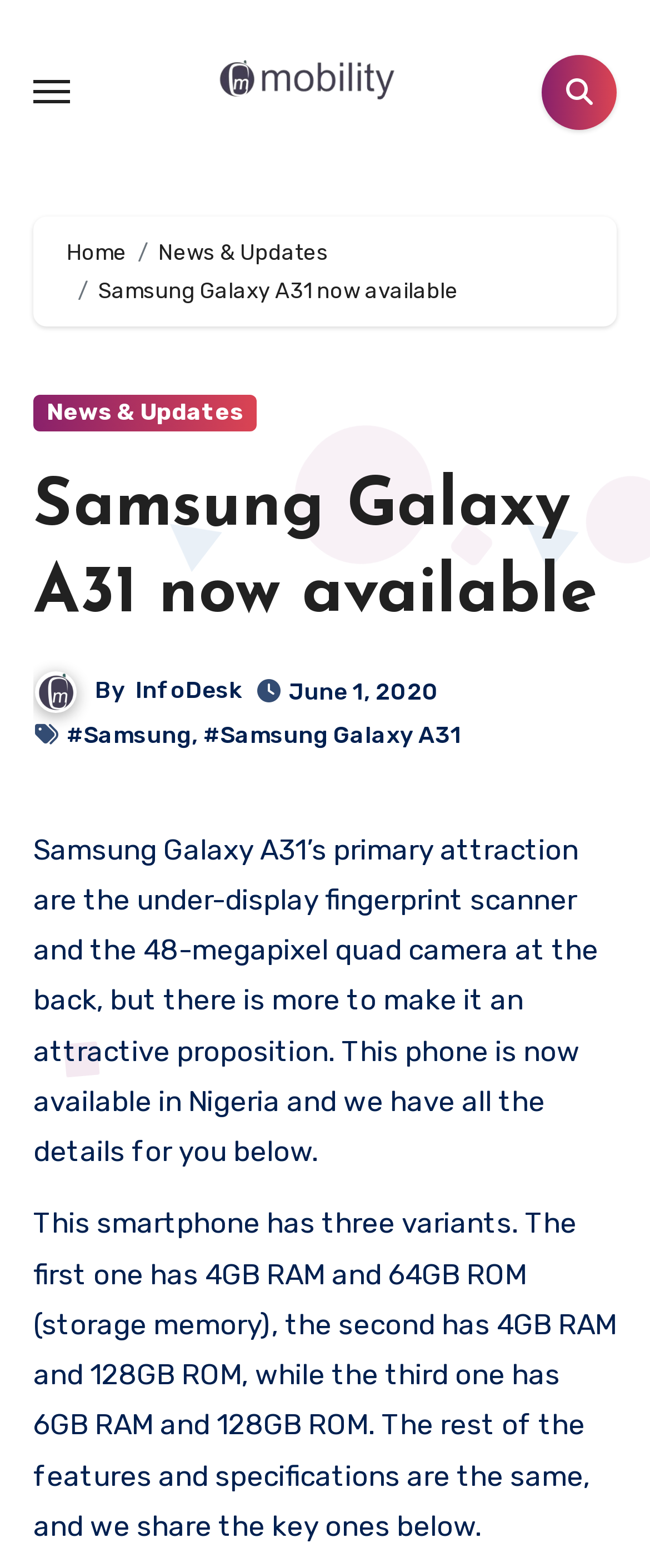Highlight the bounding box coordinates of the element you need to click to perform the following instruction: "Read more about Samsung Galaxy A31."

[0.051, 0.302, 0.921, 0.4]